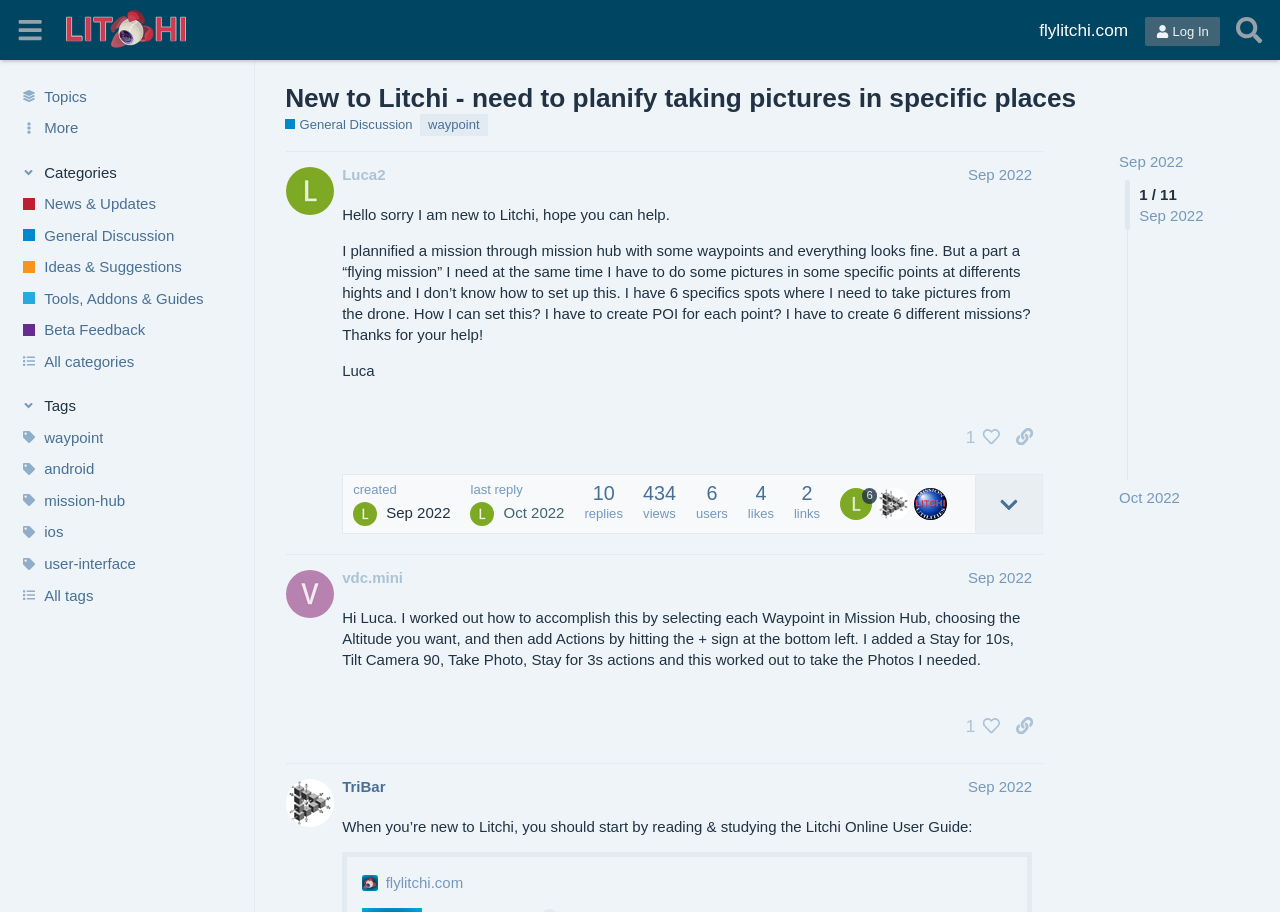Please use the details from the image to answer the following question comprehensively:
What is the username of the post author?

I determined the answer by looking at the link element with the text 'Luca2' in the post section of the webpage, which is labeled as the post author.